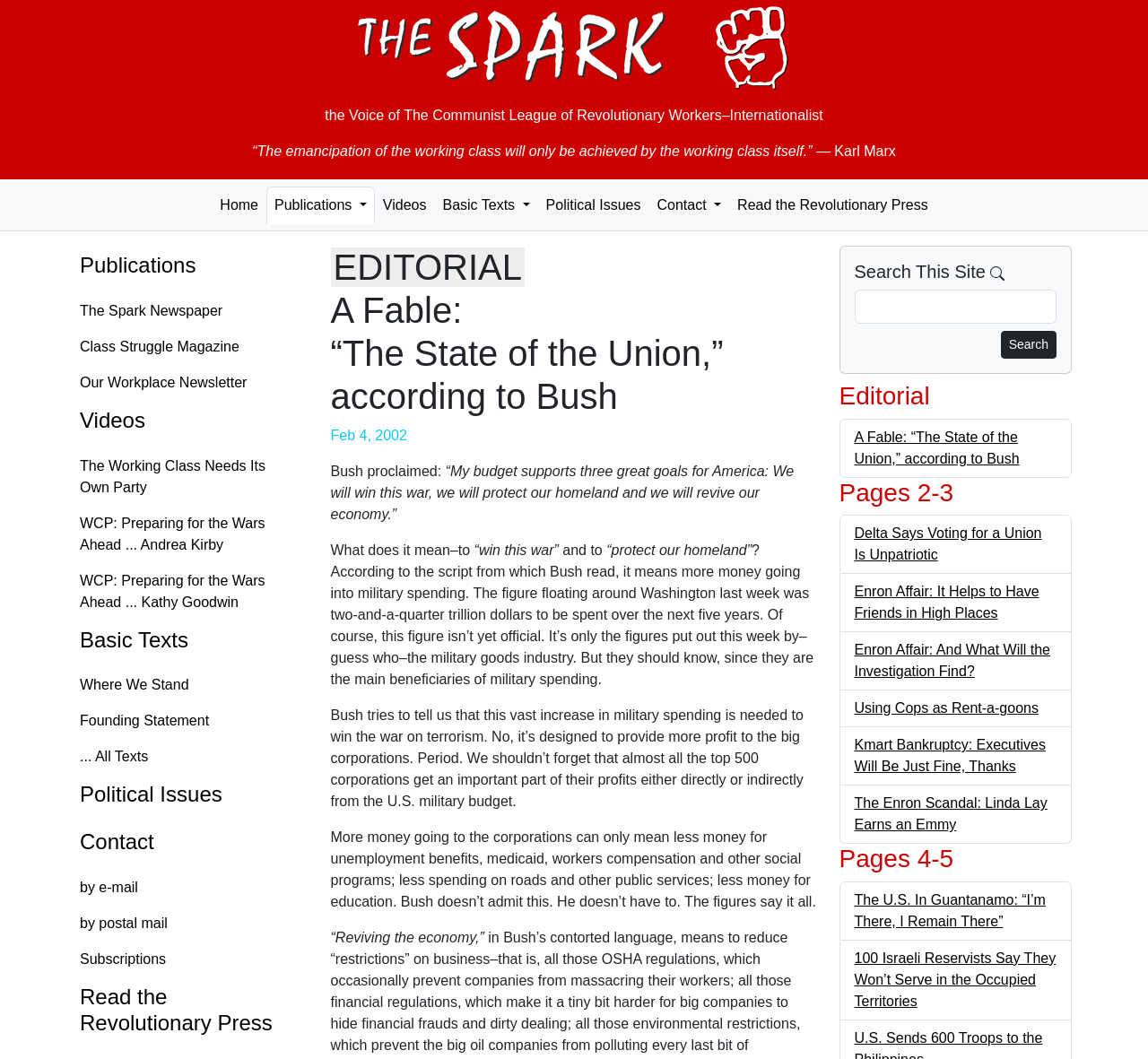Identify the bounding box coordinates of the element that should be clicked to fulfill this task: "Search This Site". The coordinates should be provided as four float numbers between 0 and 1, i.e., [left, top, right, bottom].

[0.744, 0.246, 0.92, 0.267]